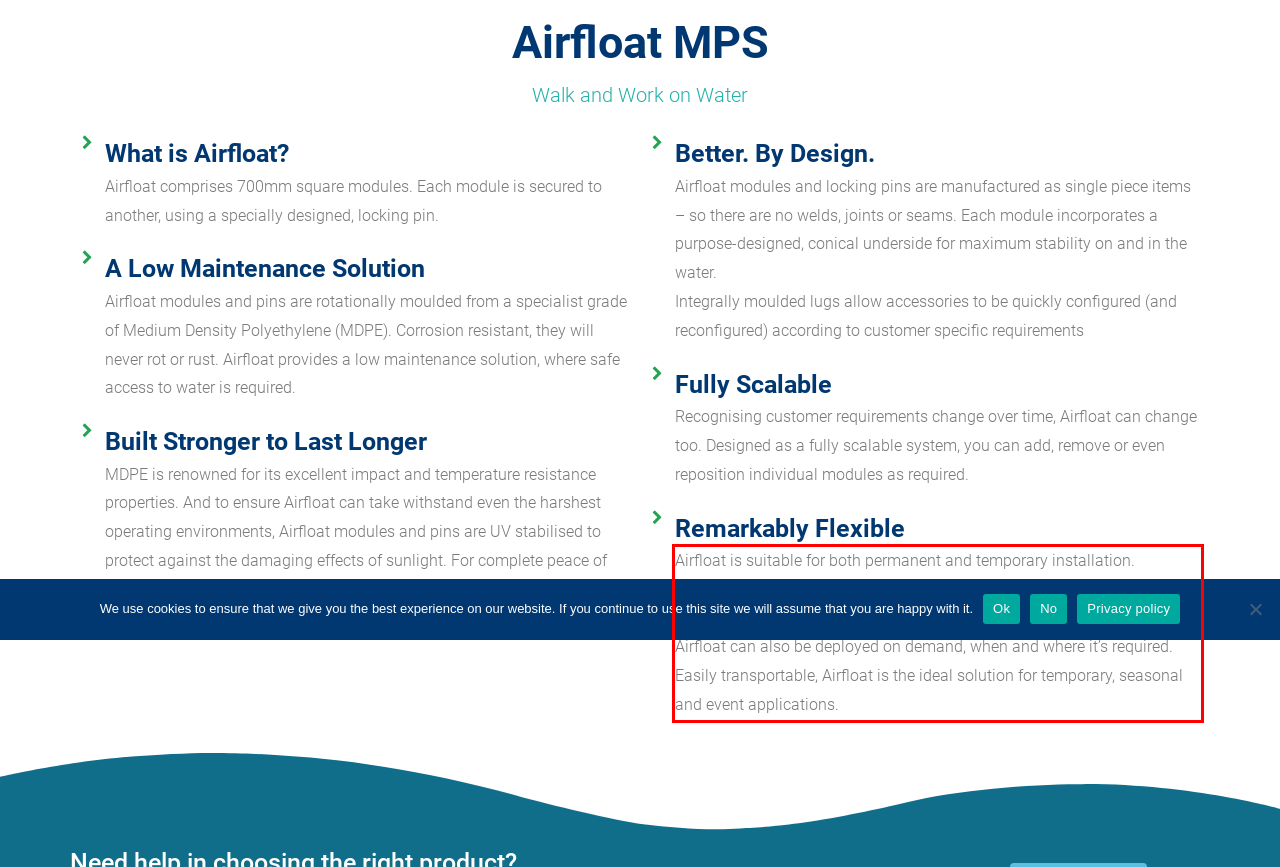Please recognize and transcribe the text located inside the red bounding box in the webpage image.

Airfloat is suitable for both permanent and temporary installation. Designed to be installed quickly and easily, with minimal expertise, multiple anchoring options are available.Ideal for permanent moorings, Airfloat can also be deployed on demand, when and where it’s required. Easily transportable, Airfloat is the ideal solution for temporary, seasonal and event applications.